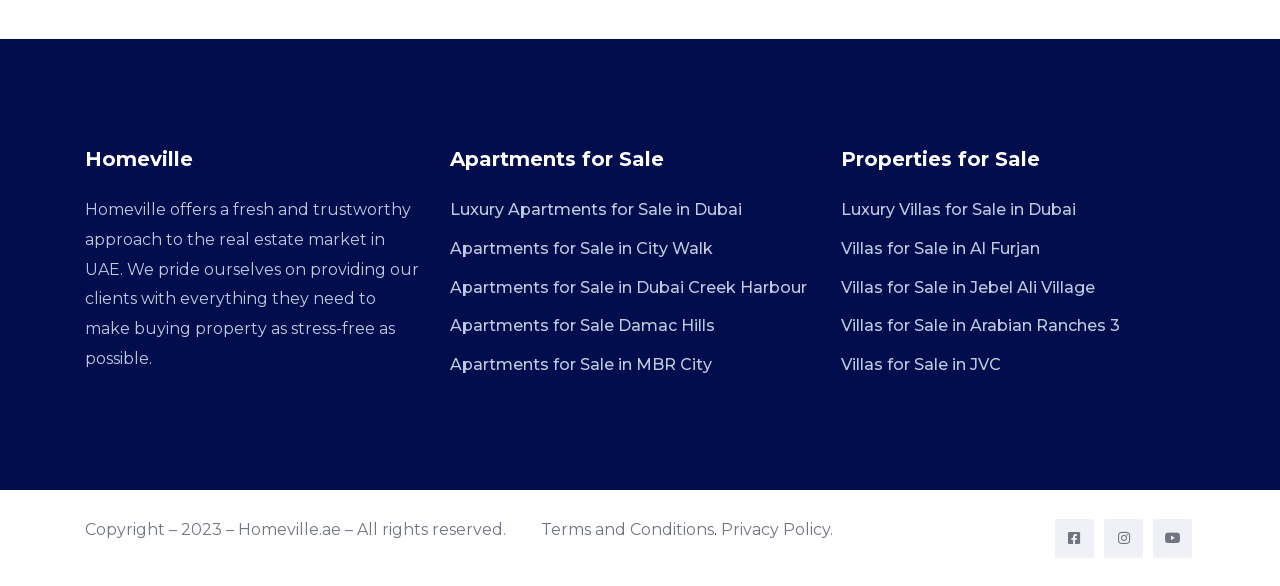Where are the luxury apartments for sale located?
Please respond to the question with a detailed and well-explained answer.

The link 'Luxury Apartments for Sale in Dubai' is listed under the 'Apartments for Sale' section, indicating that luxury apartments are available for sale in Dubai.